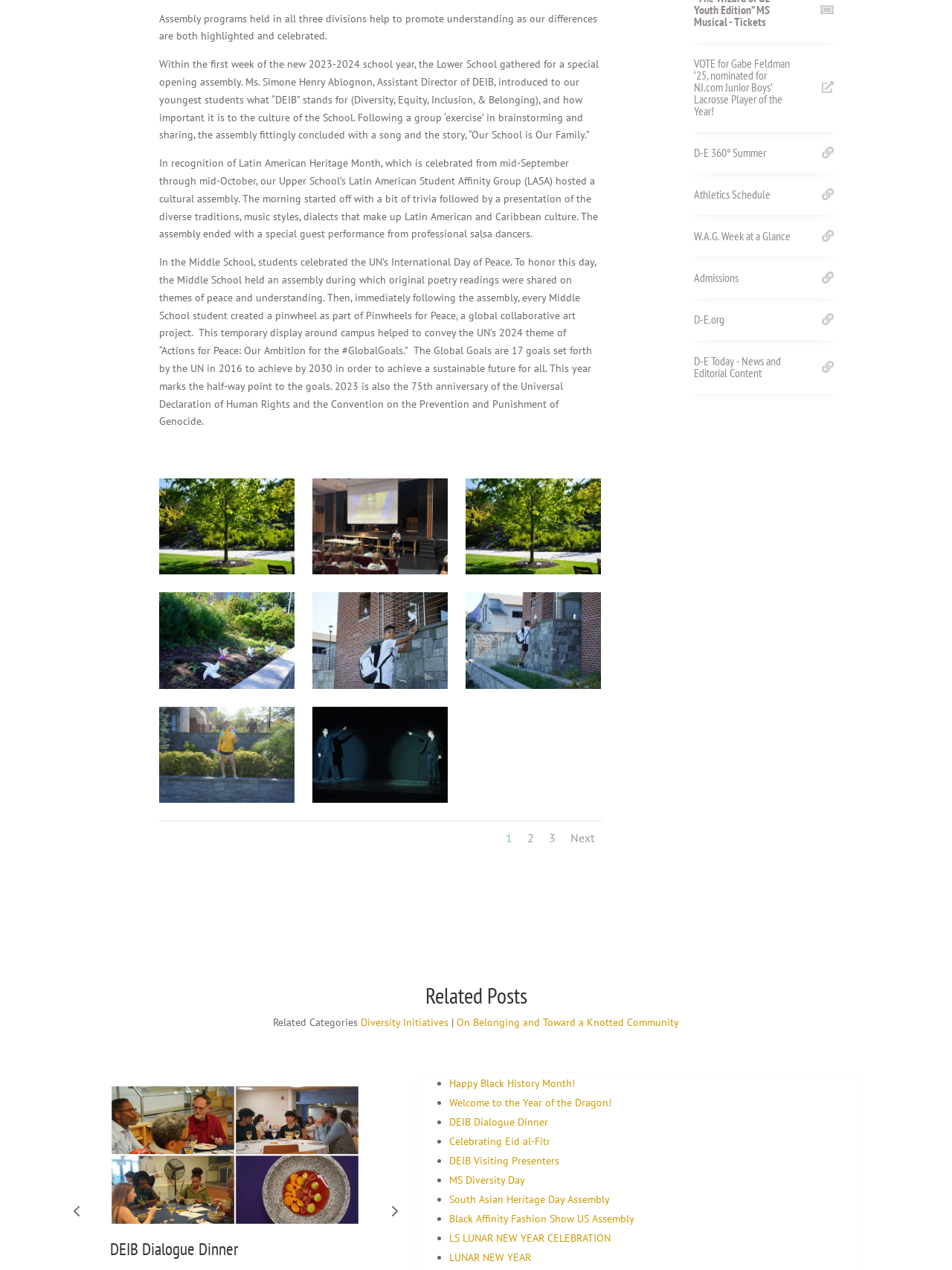Provide the bounding box coordinates of the HTML element described by the text: "Happy Black History Month!". The coordinates should be in the format [left, top, right, bottom] with values between 0 and 1.

[0.472, 0.847, 0.604, 0.858]